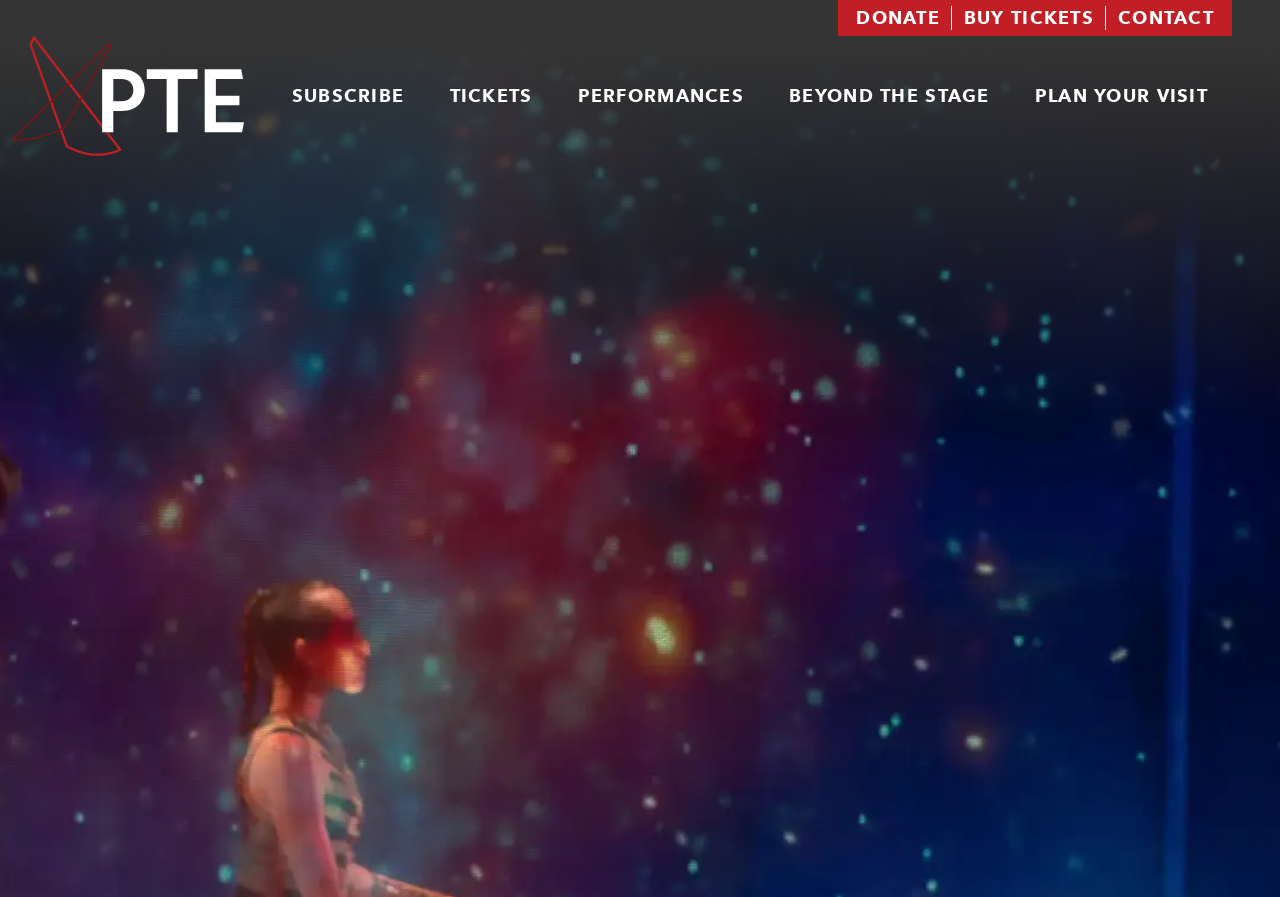Kindly provide the bounding box coordinates of the section you need to click on to fulfill the given instruction: "buy tickets online".

[0.744, 0.0, 0.864, 0.04]